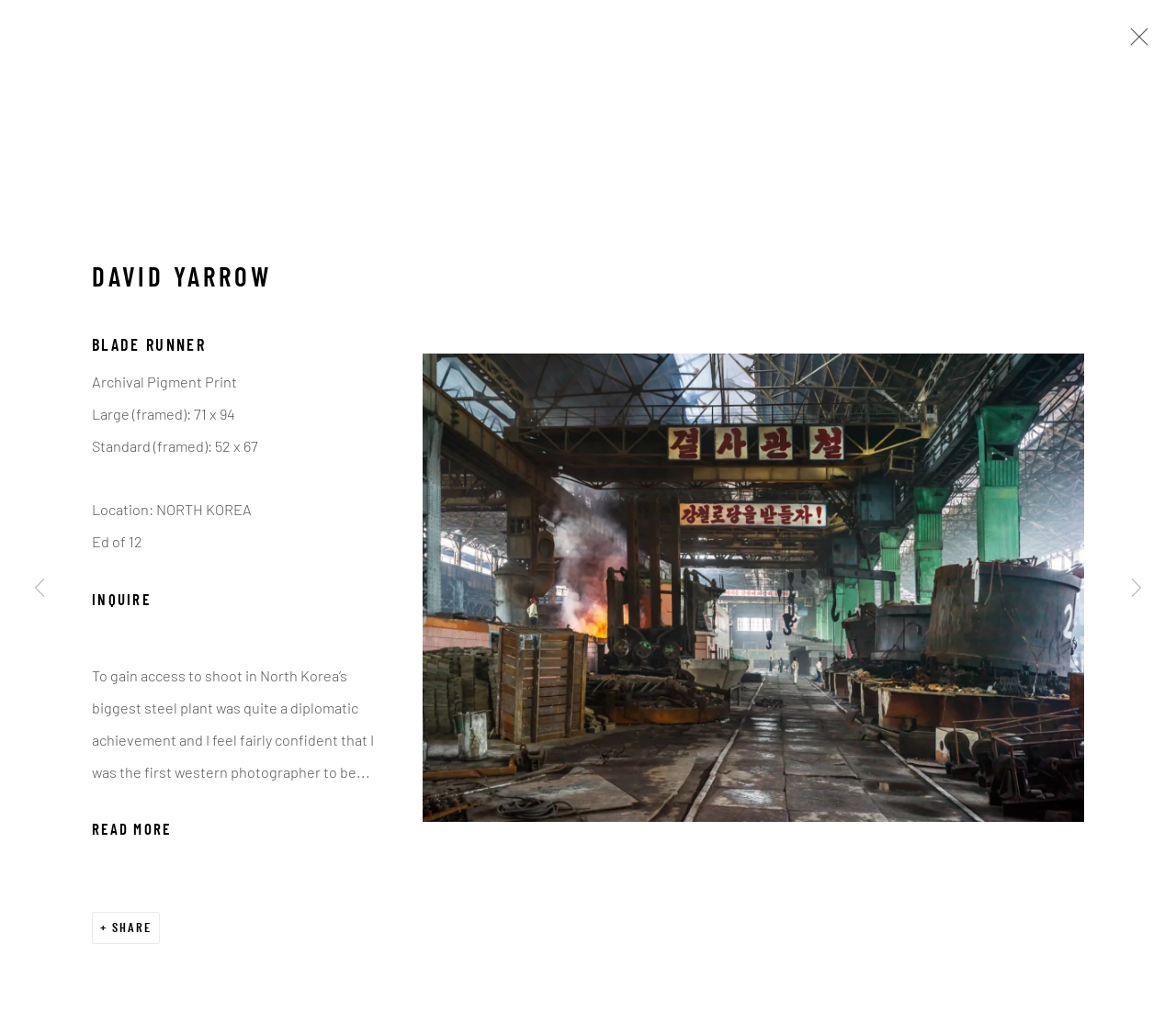Locate the coordinates of the bounding box for the clickable region that fulfills this instruction: "Go to previous artwork".

[0.0, 0.172, 0.067, 0.977]